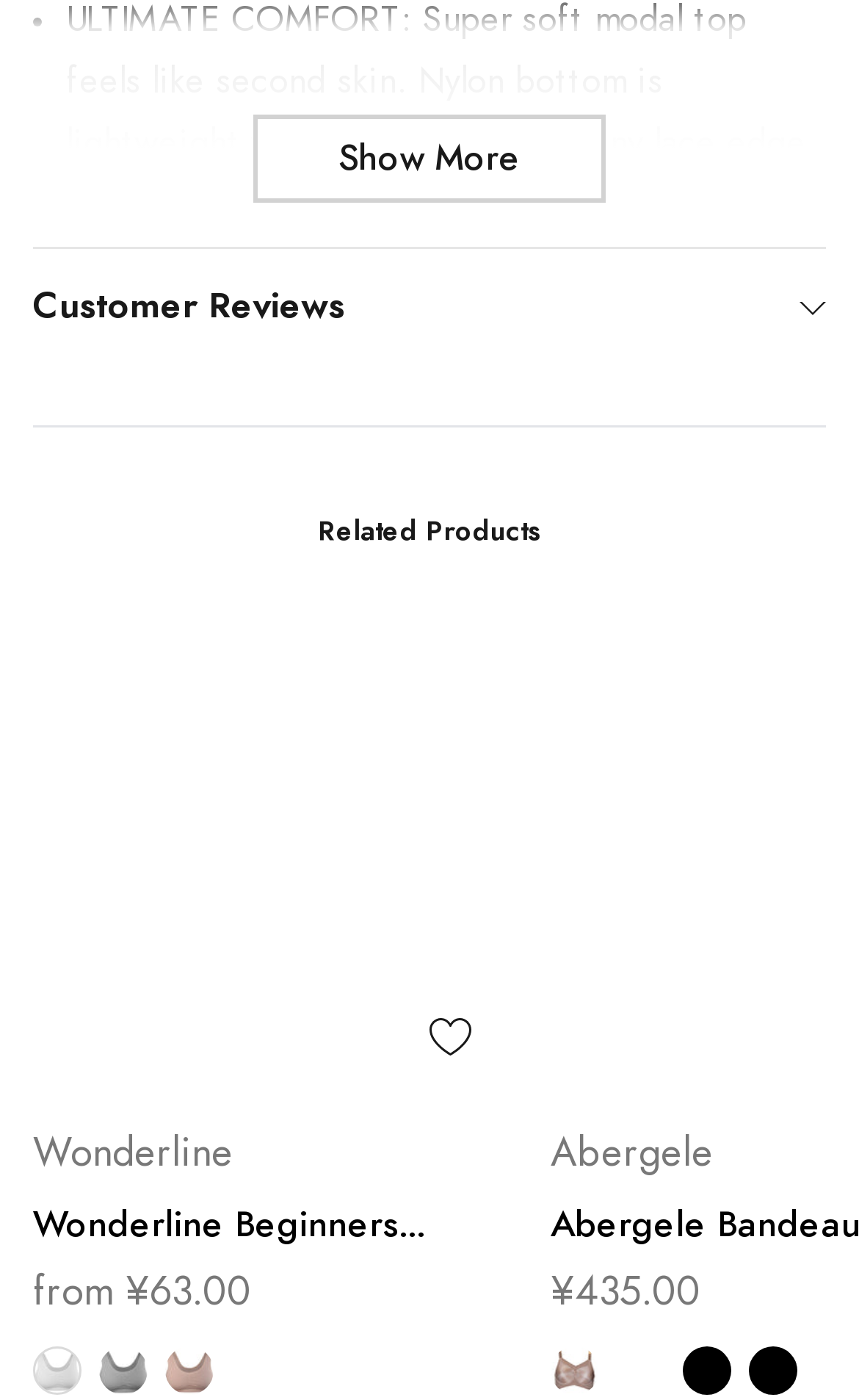Provide a one-word or brief phrase answer to the question:
What is the price range of the related products?

¥63.00 - ¥435.00